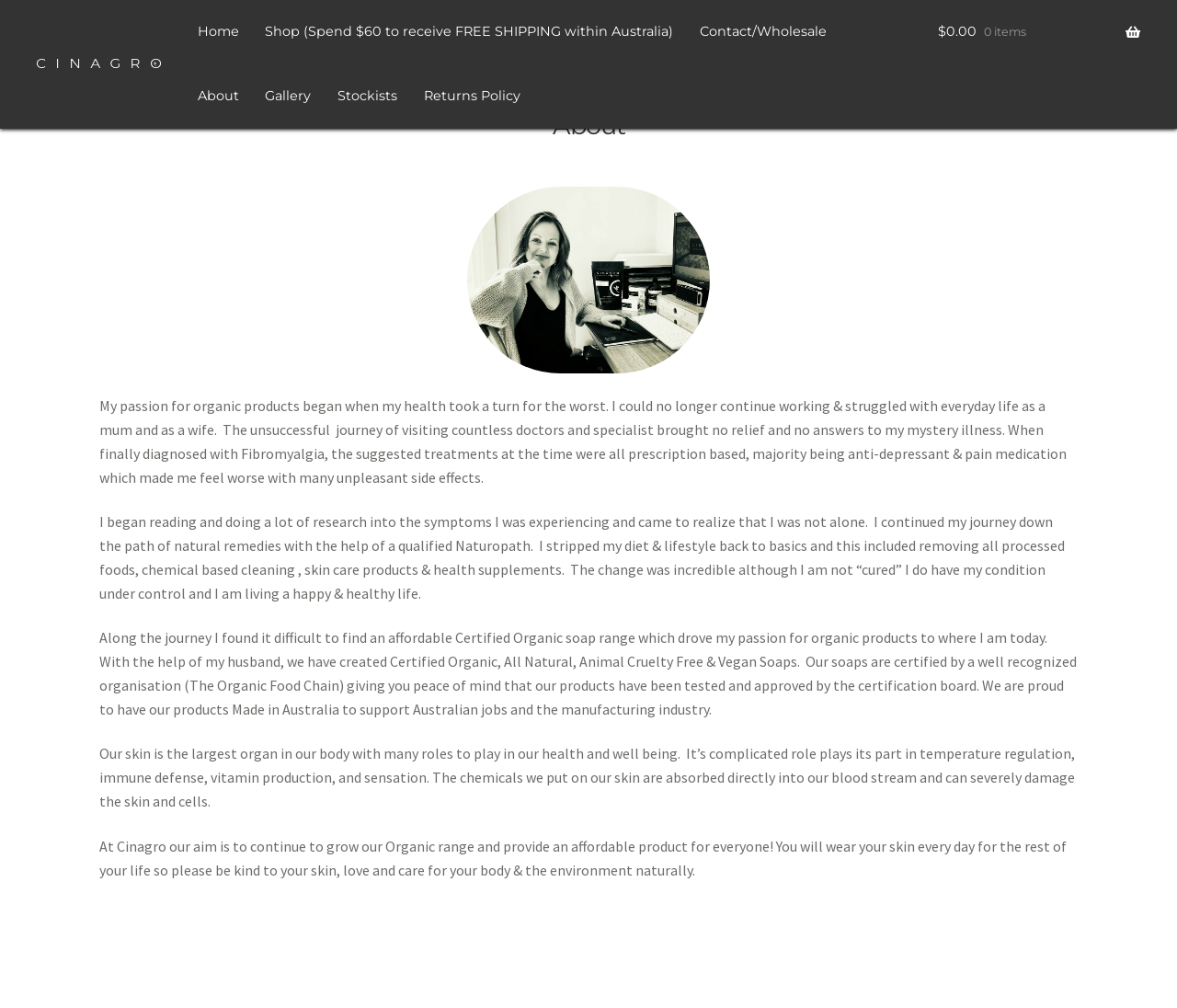Please provide a brief answer to the following inquiry using a single word or phrase:
What is the name of the website?

Cinagro Bath and Body